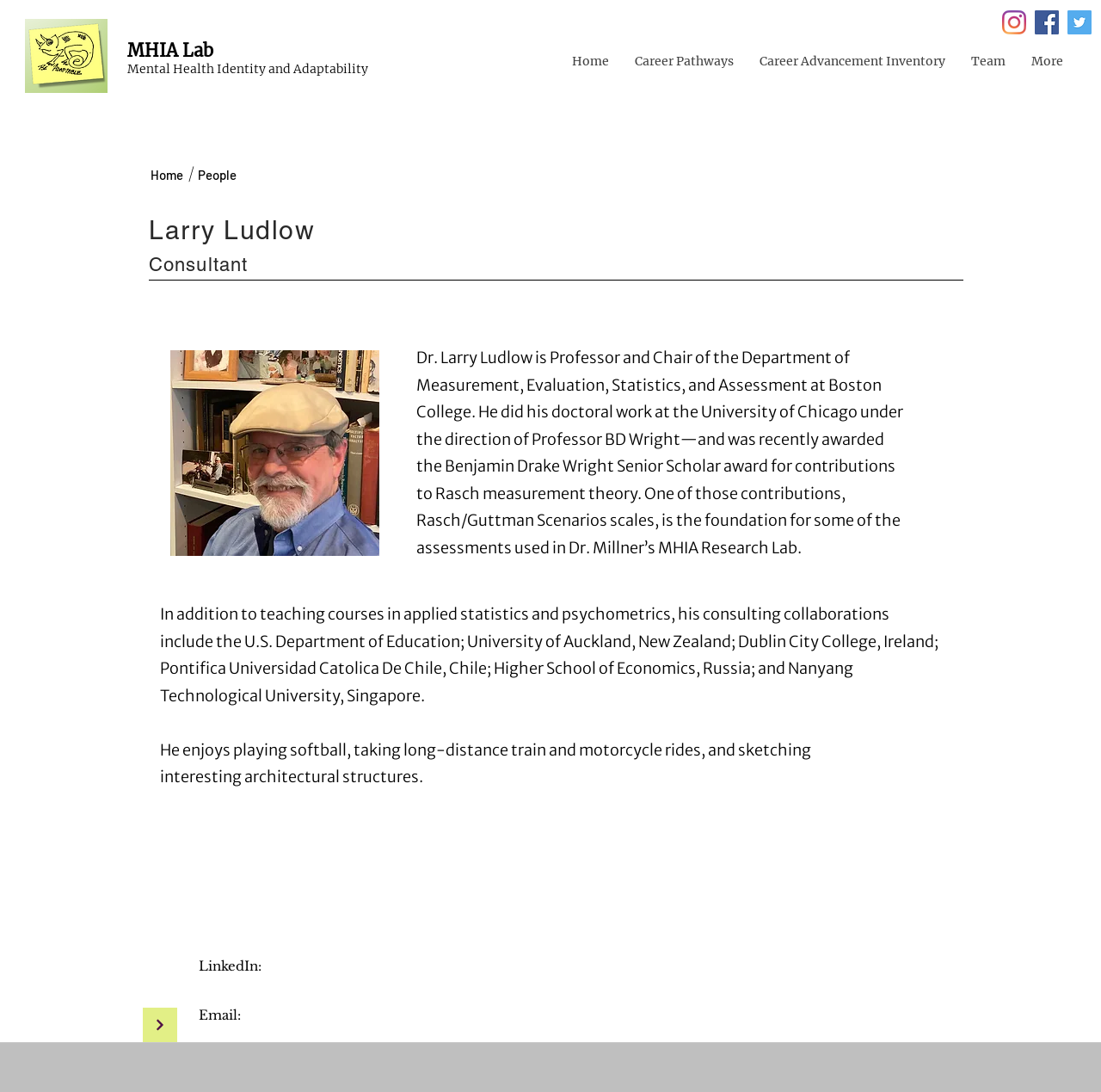Describe all the key features of the webpage in detail.

This webpage is about Larry Ludlow's bio, focusing on his mental health identity and adaptability. At the top, there is a marble surface image that spans the entire width of the page. Below it, there is a link to "MHIA LIZARD 2.PNG" with an accompanying image. To the right of this link, there are two lines of text: "MHIA Lab" and "Mental Health Identity and Adaptability".

On the top-right corner, there is a social bar with links to Instagram, Facebook, and Twitter, each represented by their respective icons. Below the social bar, there is a navigation menu with links to "Home", "Career Pathways", "Career Advancement Inventory", "Team", and "More".

The main content of the page is divided into two sections. The first section has a heading that reads "Larry Ludlow Consultant" and features a photo of Larry Ludlow. Below the photo, there is a paragraph describing his background, including his professorship at Boston College and his contributions to Rasch measurement theory.

The second section has several paragraphs describing Larry's work, including his consulting collaborations and teaching courses. There is also a mention of his hobbies, such as playing softball, taking long-distance train and motorcycle rides, and sketching interesting architectural structures. At the bottom of the page, there is a "Continue" button and links to his LinkedIn profile and email address.